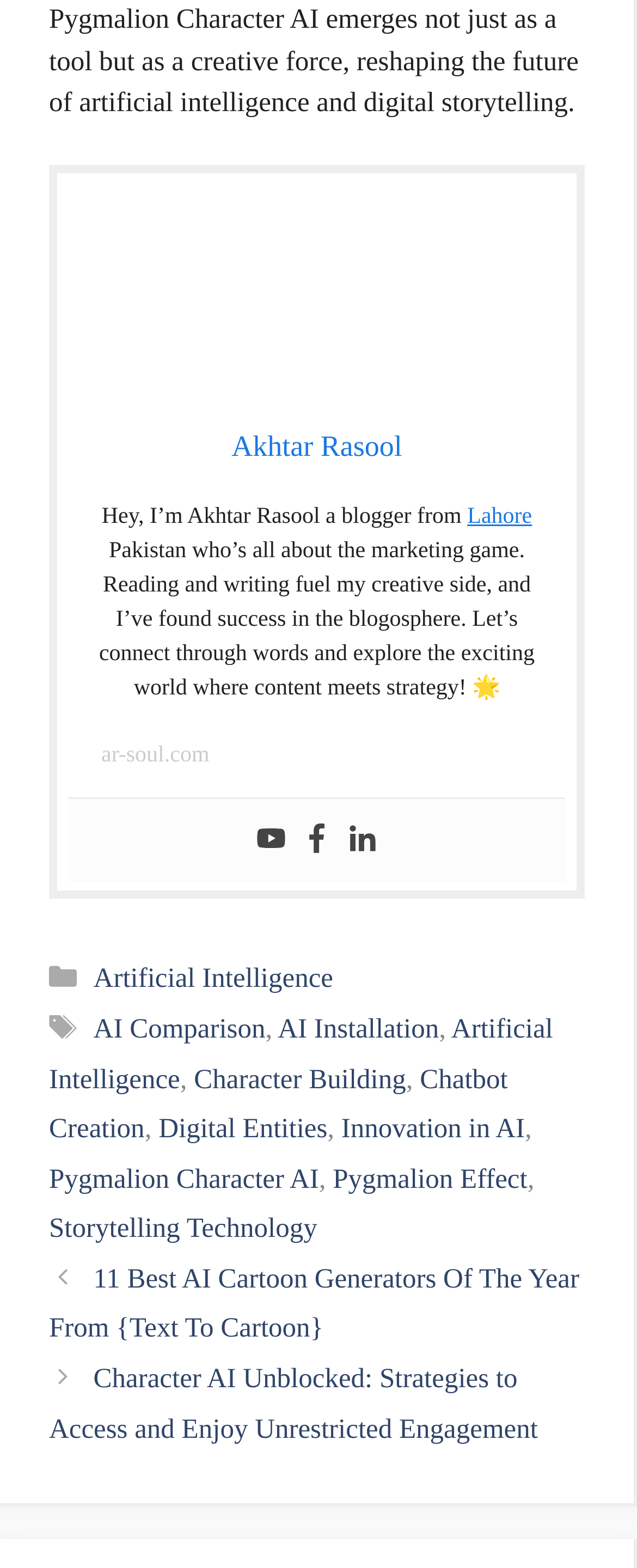What is the title of the first post?
Use the information from the image to give a detailed answer to the question.

The title of the first post is mentioned in the 'Posts' section of the webpage, which is '11 Best AI Cartoon Generators Of The Year From {Text To Cartoon}'.